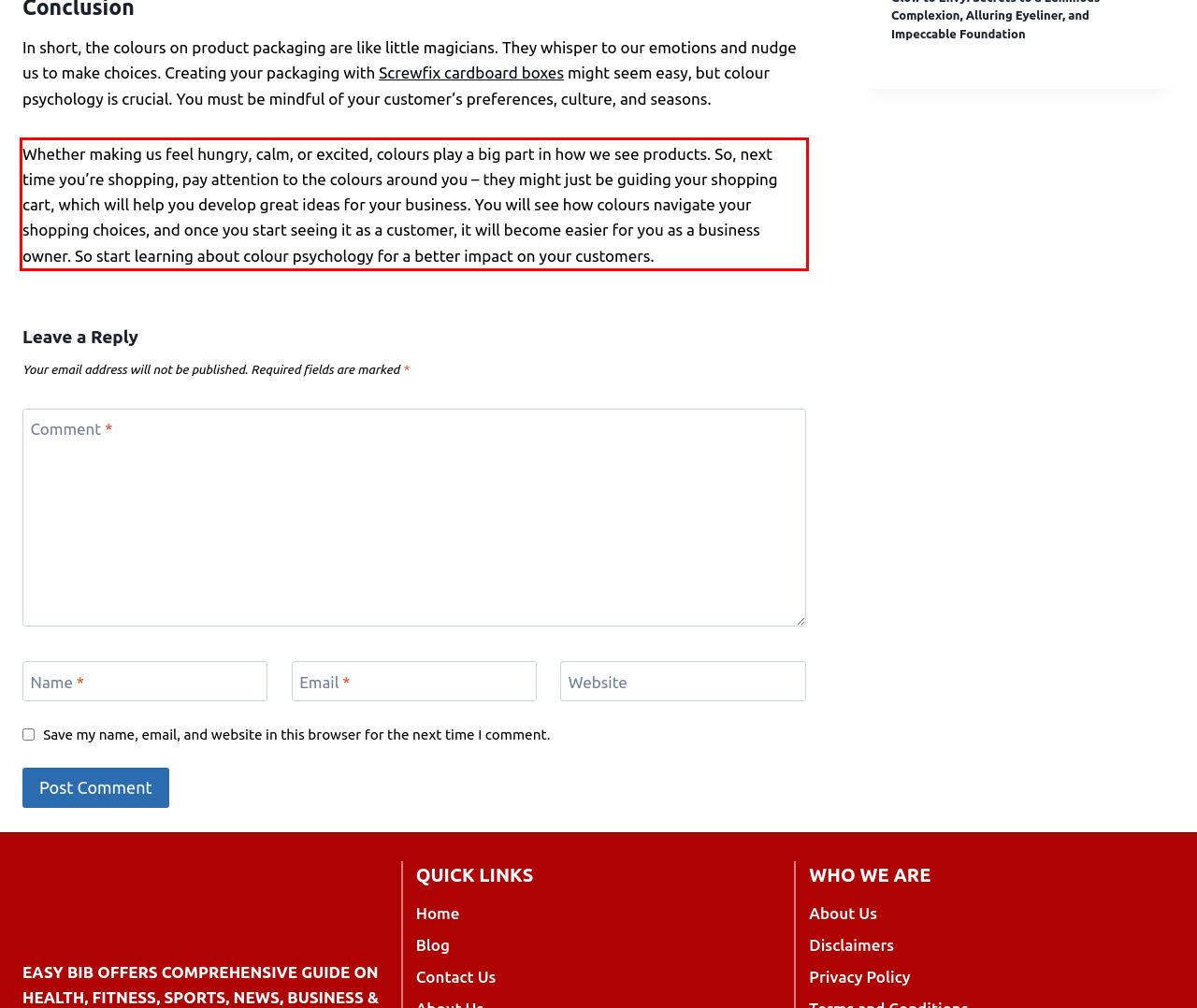Please perform OCR on the UI element surrounded by the red bounding box in the given webpage screenshot and extract its text content.

Whether making us feel hungry, calm, or excited, colours play a big part in how we see products. So, next time you’re shopping, pay attention to the colours around you – they might just be guiding your shopping cart, which will help you develop great ideas for your business. You will see how colours navigate your shopping choices, and once you start seeing it as a customer, it will become easier for you as a business owner. So start learning about colour psychology for a better impact on your customers.